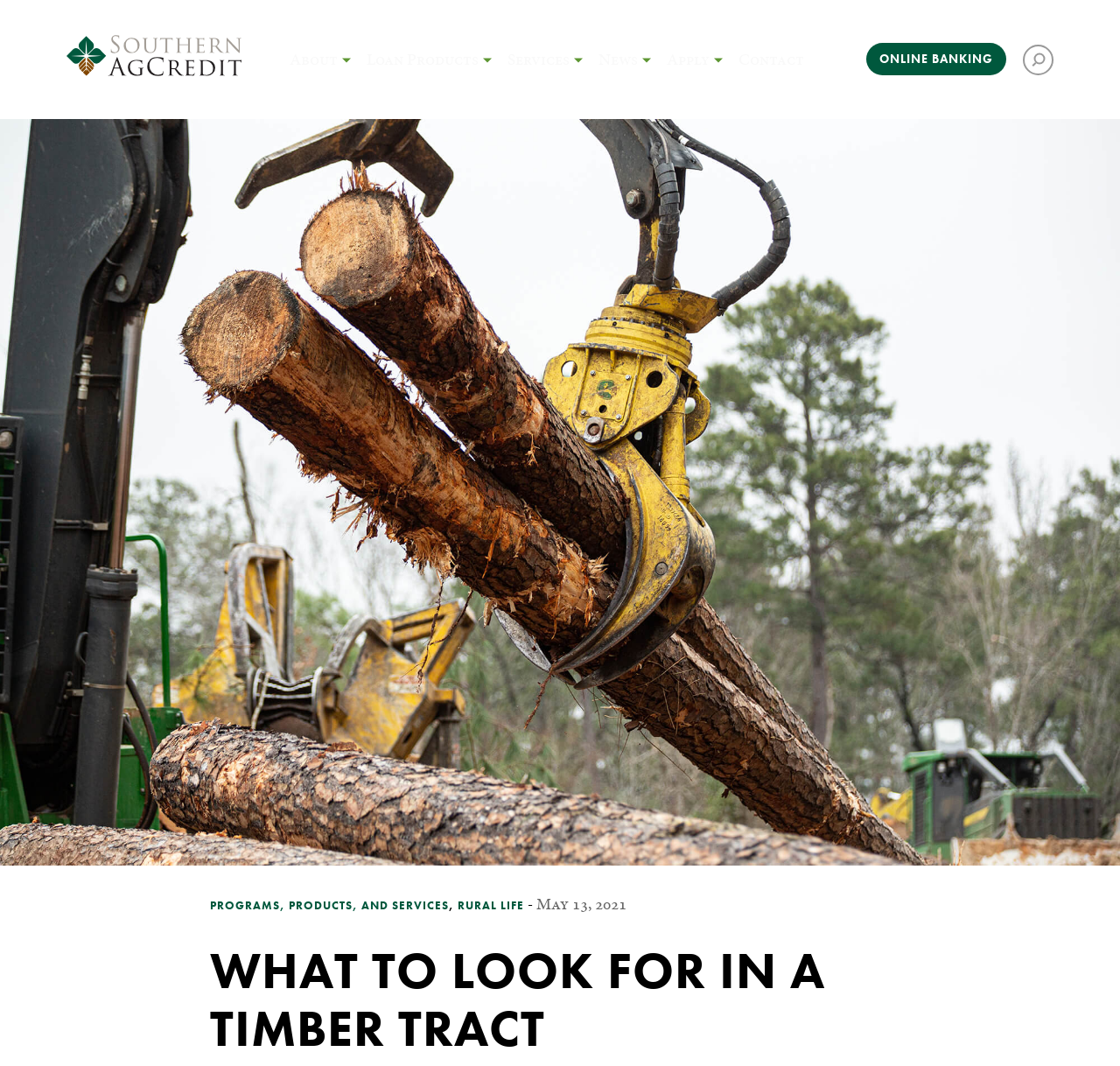Identify the bounding box coordinates for the UI element described as: "Services". The coordinates should be provided as four floats between 0 and 1: [left, top, right, bottom].

[0.453, 0.046, 0.508, 0.066]